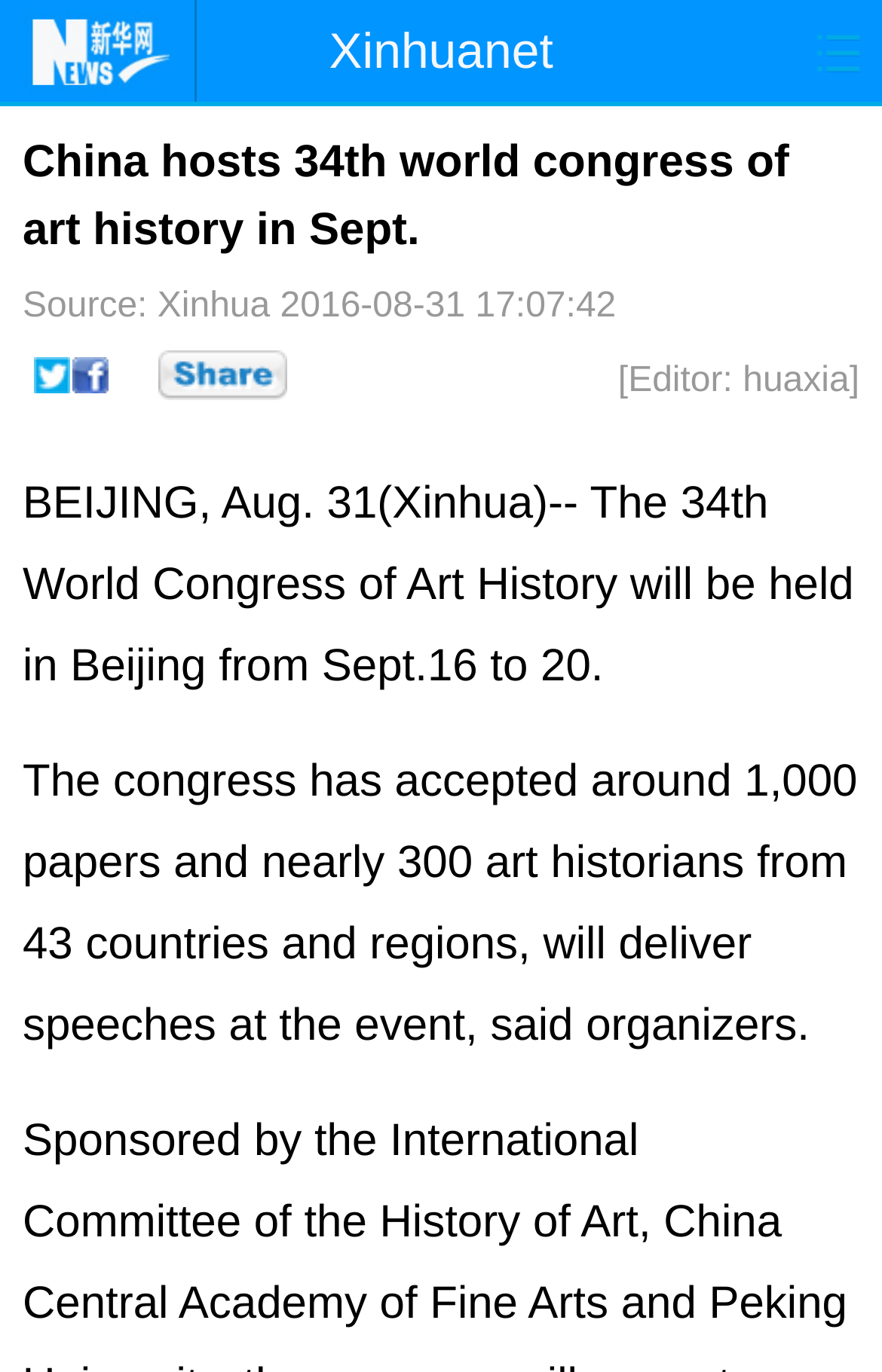How many art historians will deliver speeches at the event?
Examine the image closely and answer the question with as much detail as possible.

The answer can be found in the StaticText element with the text 'The congress has accepted around 1,000 papers and nearly 300 art historians from 43 countries and regions, will deliver speeches at the event, said organizers.'